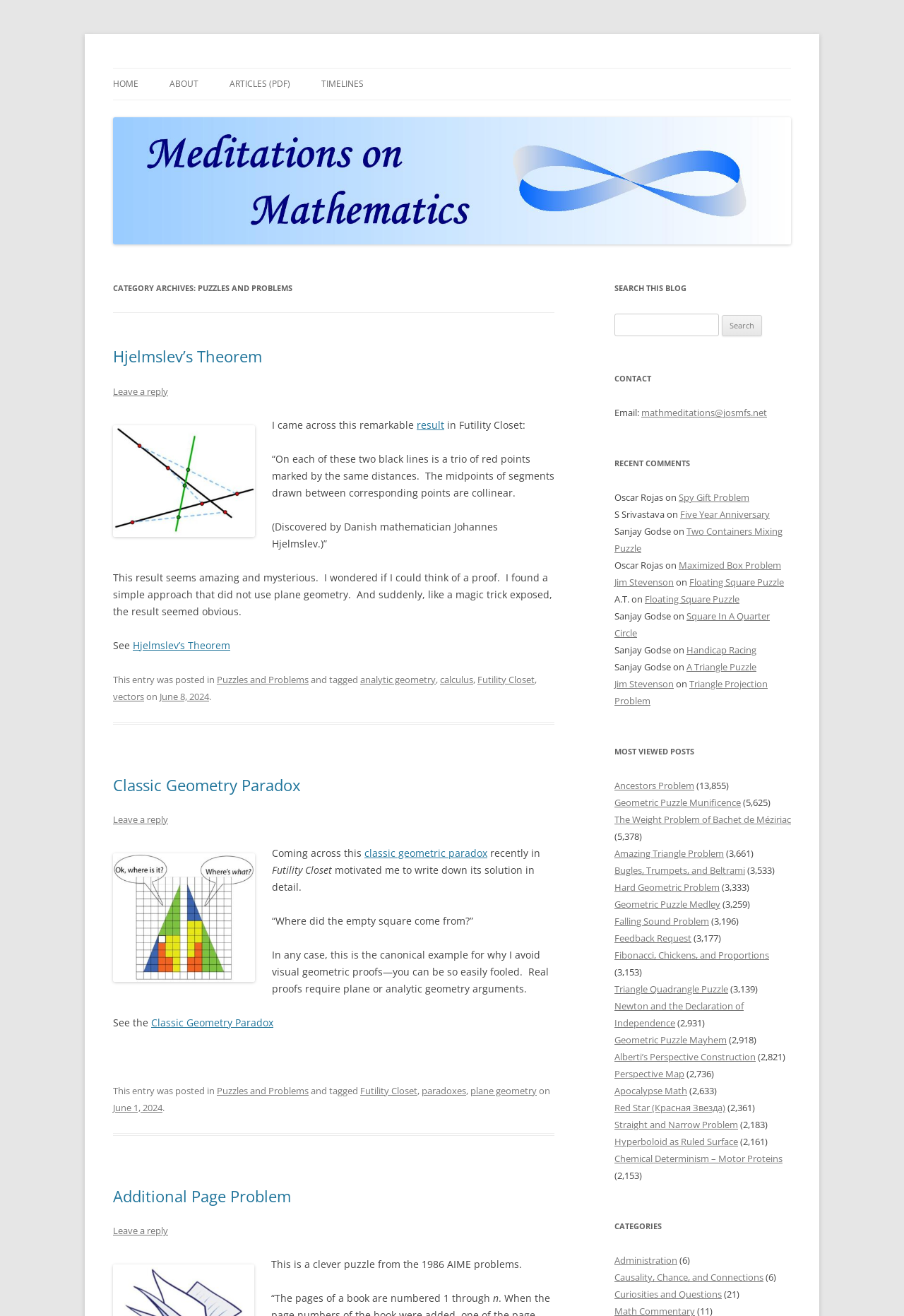Please answer the following question using a single word or phrase: 
How many recent comments are shown?

None